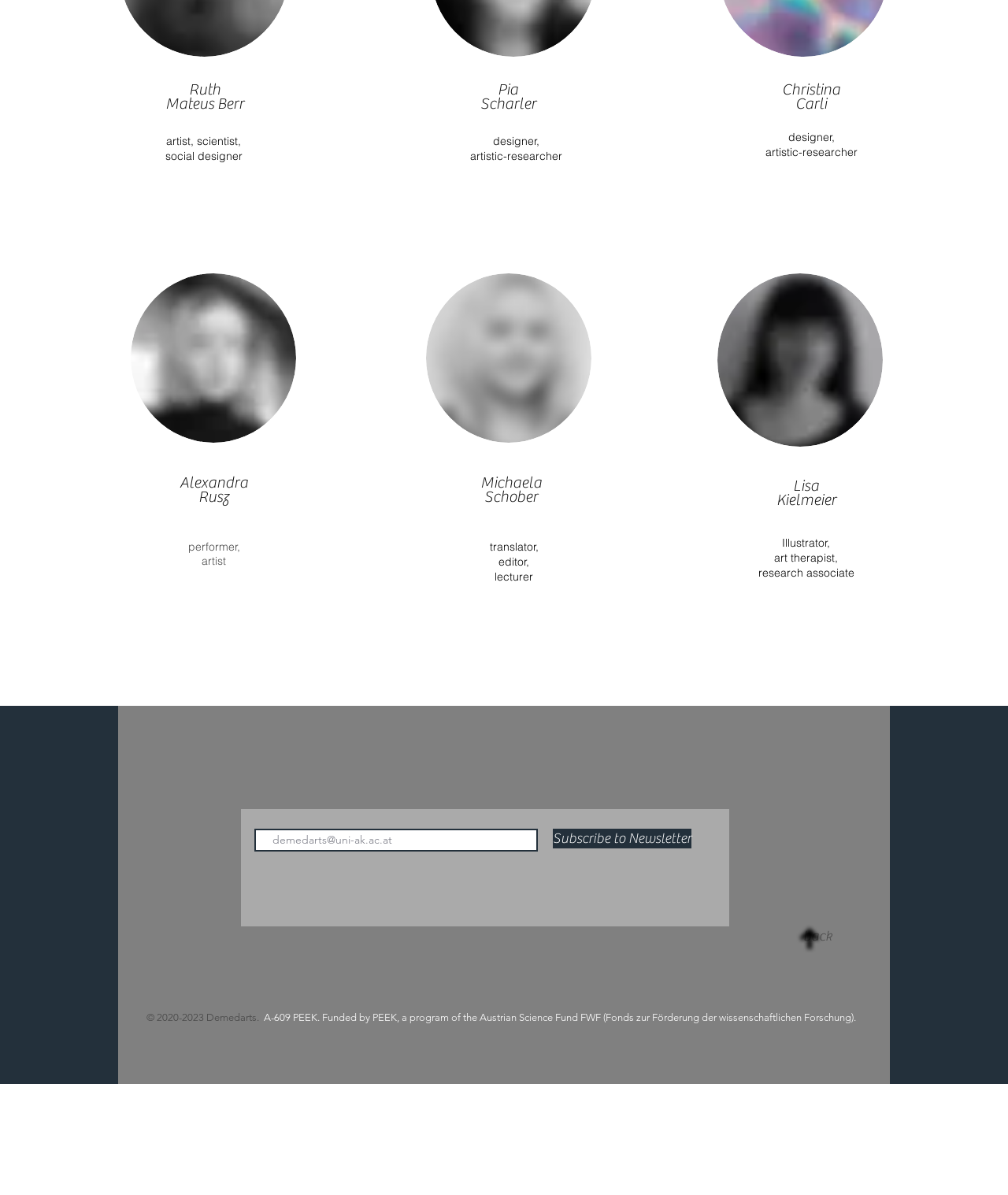Determine the bounding box for the HTML element described here: "Subscribe to Newsletter". The coordinates should be given as [left, top, right, bottom] with each number being a float between 0 and 1.

[0.548, 0.693, 0.677, 0.71]